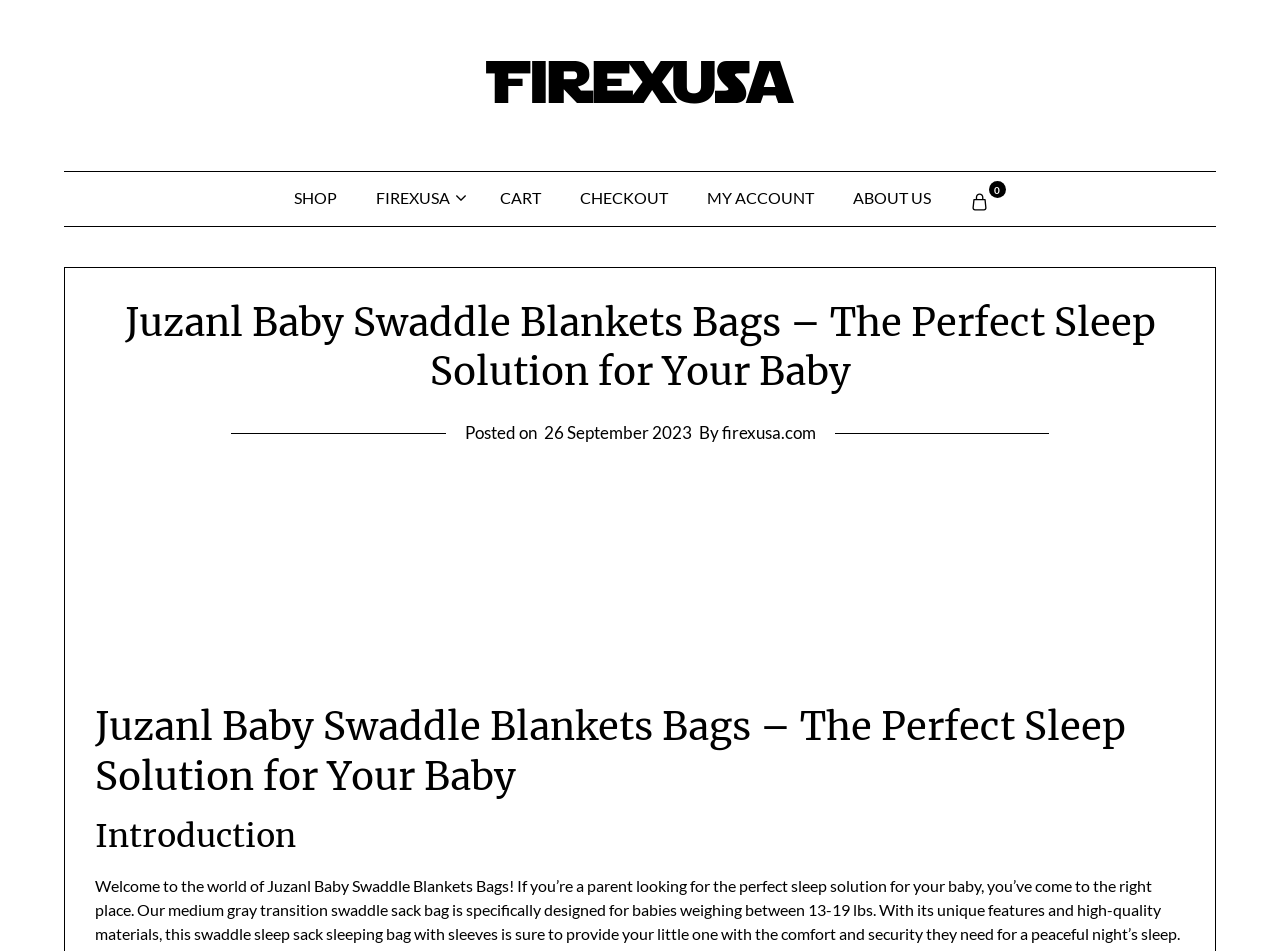Given the element description "Buy Gift Voucher", identify the bounding box of the corresponding UI element.

None